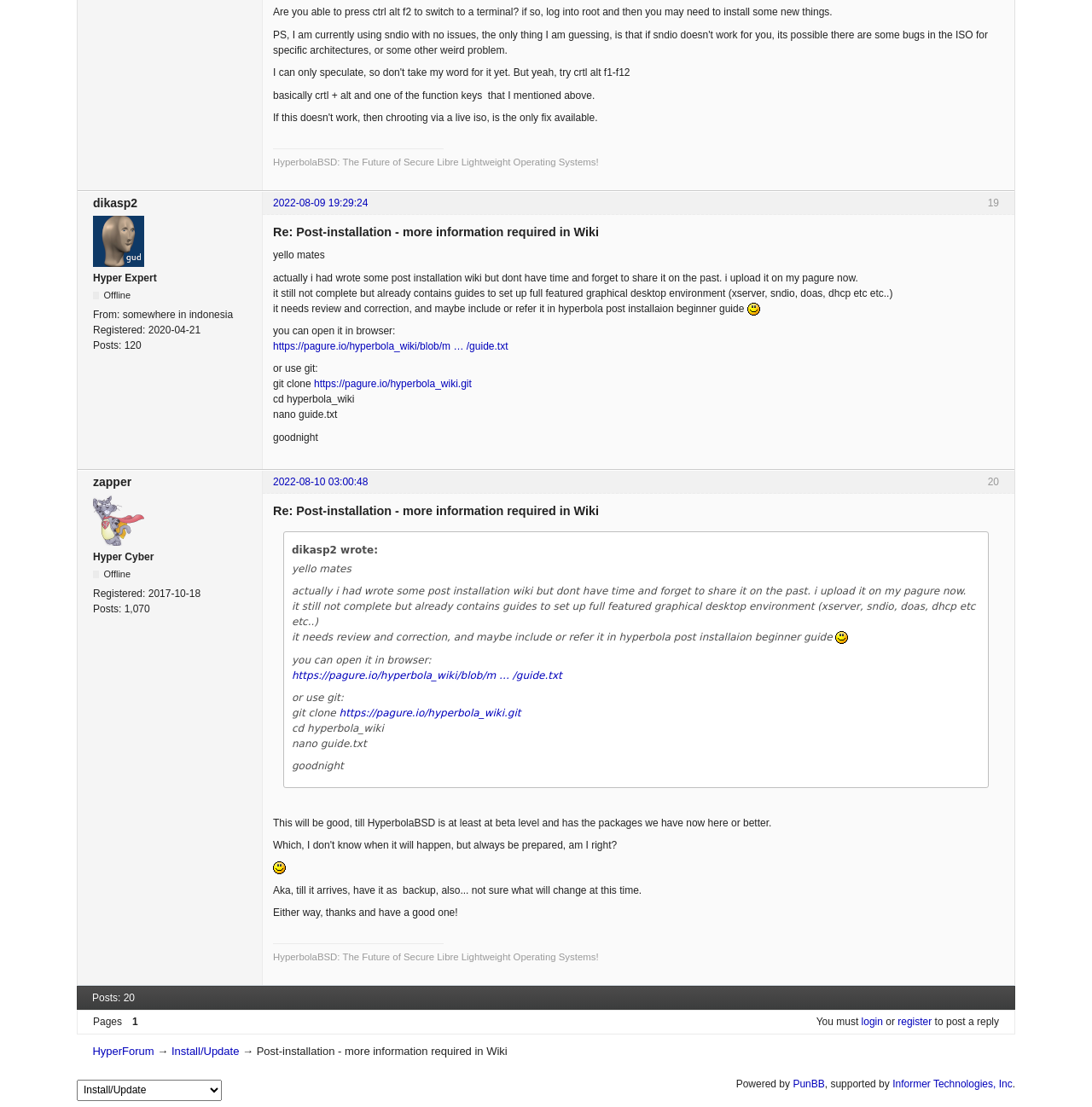Please specify the bounding box coordinates of the clickable region necessary for completing the following instruction: "Login to post a reply". The coordinates must consist of four float numbers between 0 and 1, i.e., [left, top, right, bottom].

[0.789, 0.918, 0.809, 0.929]